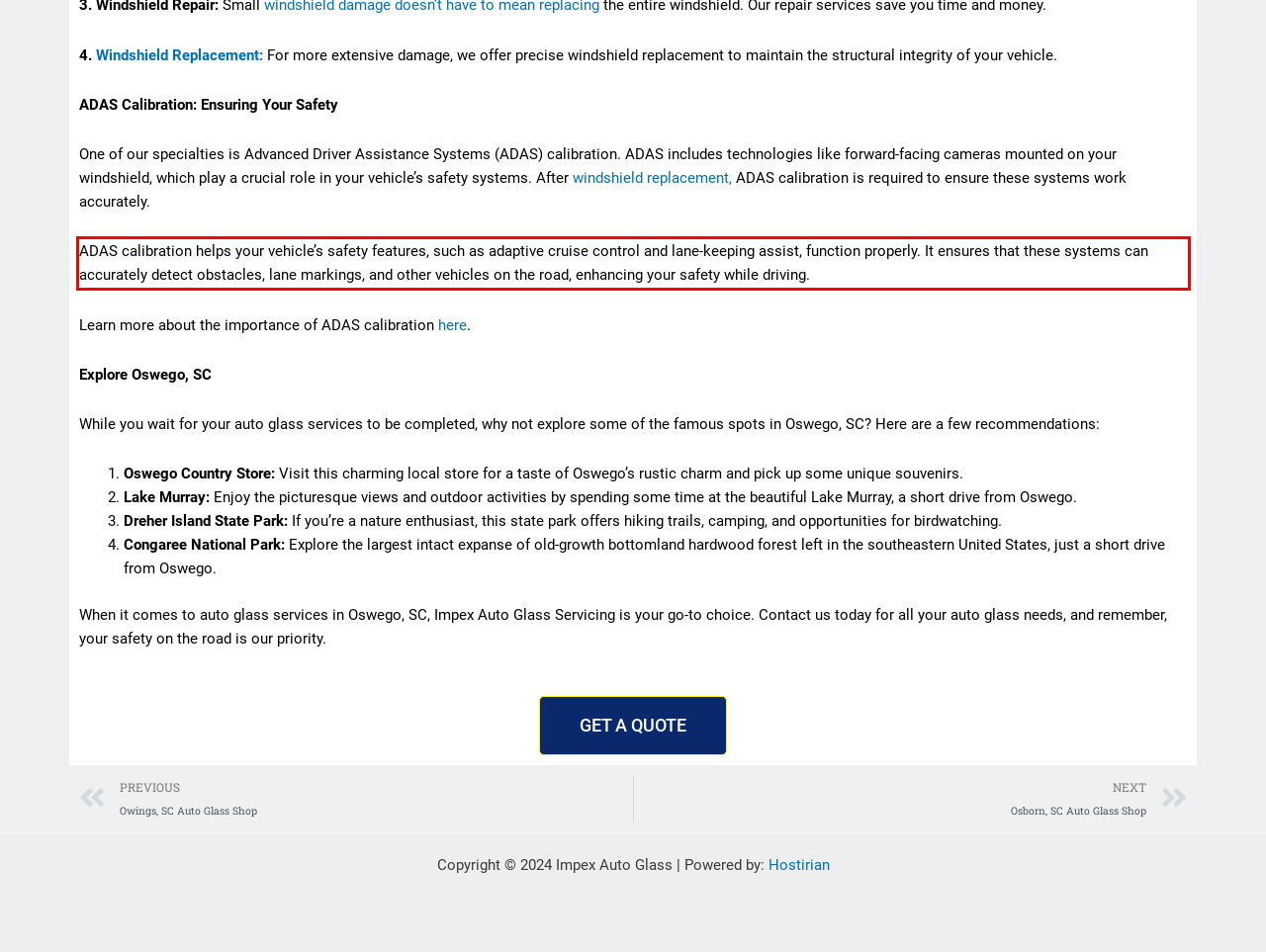Within the screenshot of the webpage, locate the red bounding box and use OCR to identify and provide the text content inside it.

ADAS calibration helps your vehicle’s safety features, such as adaptive cruise control and lane-keeping assist, function properly. It ensures that these systems can accurately detect obstacles, lane markings, and other vehicles on the road, enhancing your safety while driving.